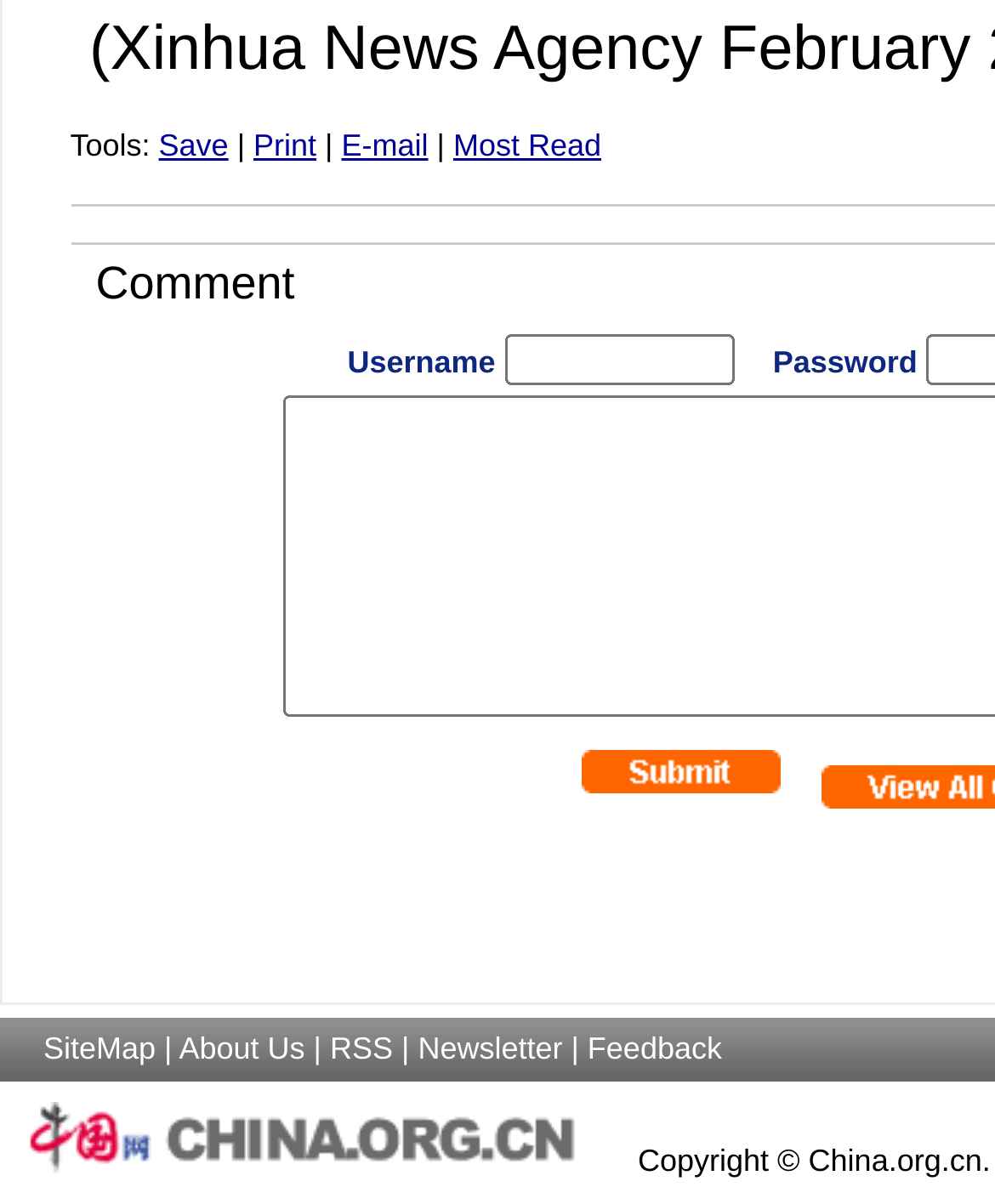Determine the bounding box coordinates of the element's region needed to click to follow the instruction: "click the SiteMap link". Provide these coordinates as four float numbers between 0 and 1, formatted as [left, top, right, bottom].

[0.044, 0.856, 0.156, 0.886]